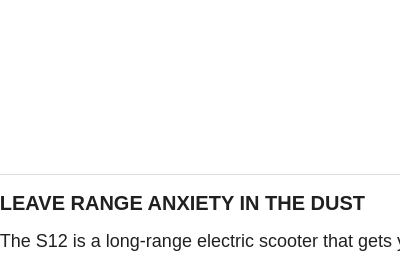Elaborate on the image by describing it in detail.

The image features an electric scooter tire, specifically designed for the S12 electric scooter model. The accompanying text emphasizes the scooter's long-range capabilities, urging users to "Leave Range Anxiety in the Dust." This innovative model offers a powerful 48V rechargeable lithium-ion battery pack, allowing riders to travel between 25-30 km/h on a single charge. The importance of a reliable and efficient tire is highlighted, ensuring a smooth and comfortable ride, which reinforces the scooter's overall performance and durability. The imagery reflects a blend of modern engineering and practical design, aimed at enhancing the commuting experience.